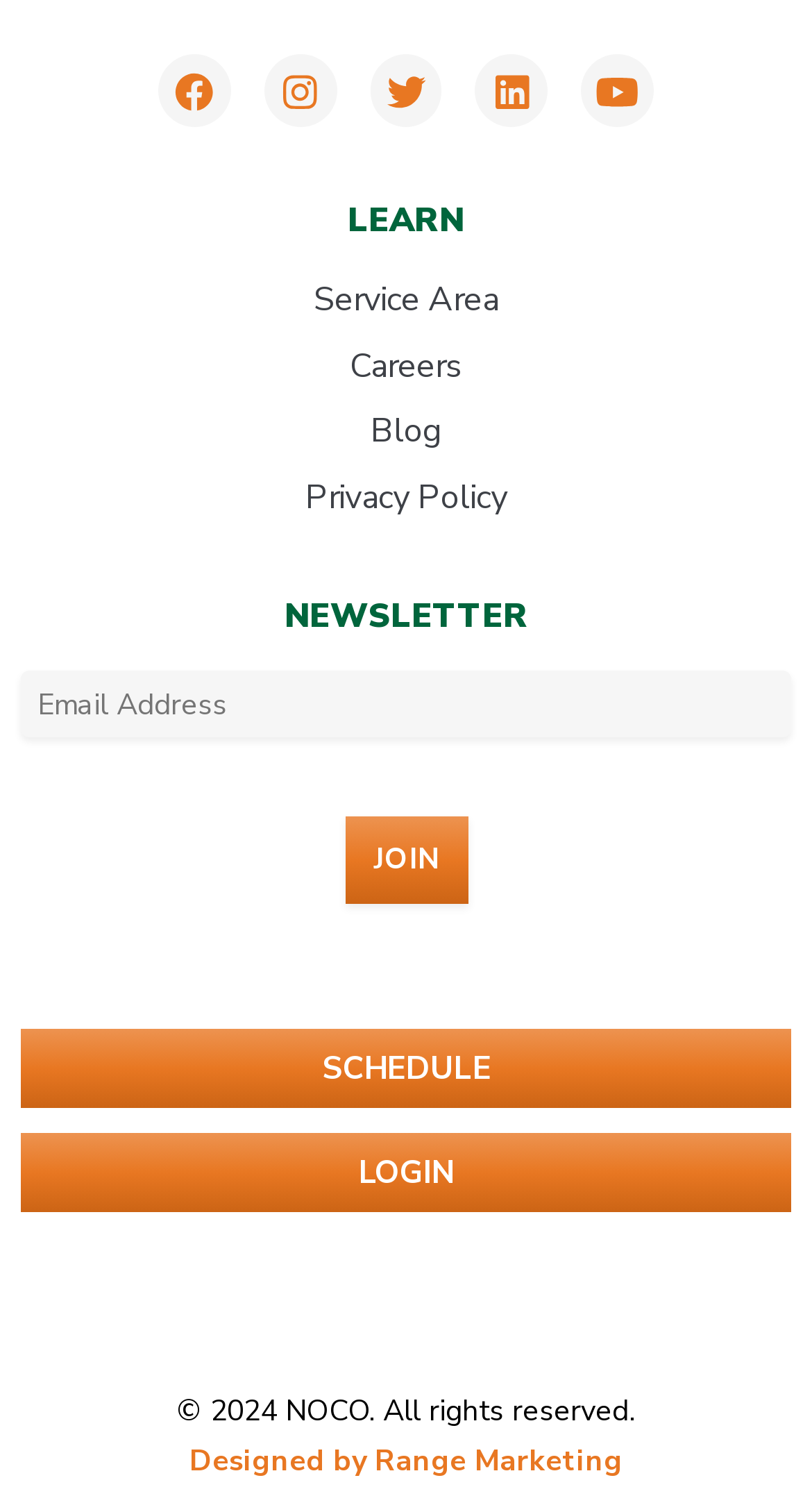Could you determine the bounding box coordinates of the clickable element to complete the instruction: "Read the blog"? Provide the coordinates as four float numbers between 0 and 1, i.e., [left, top, right, bottom].

[0.456, 0.27, 0.544, 0.301]